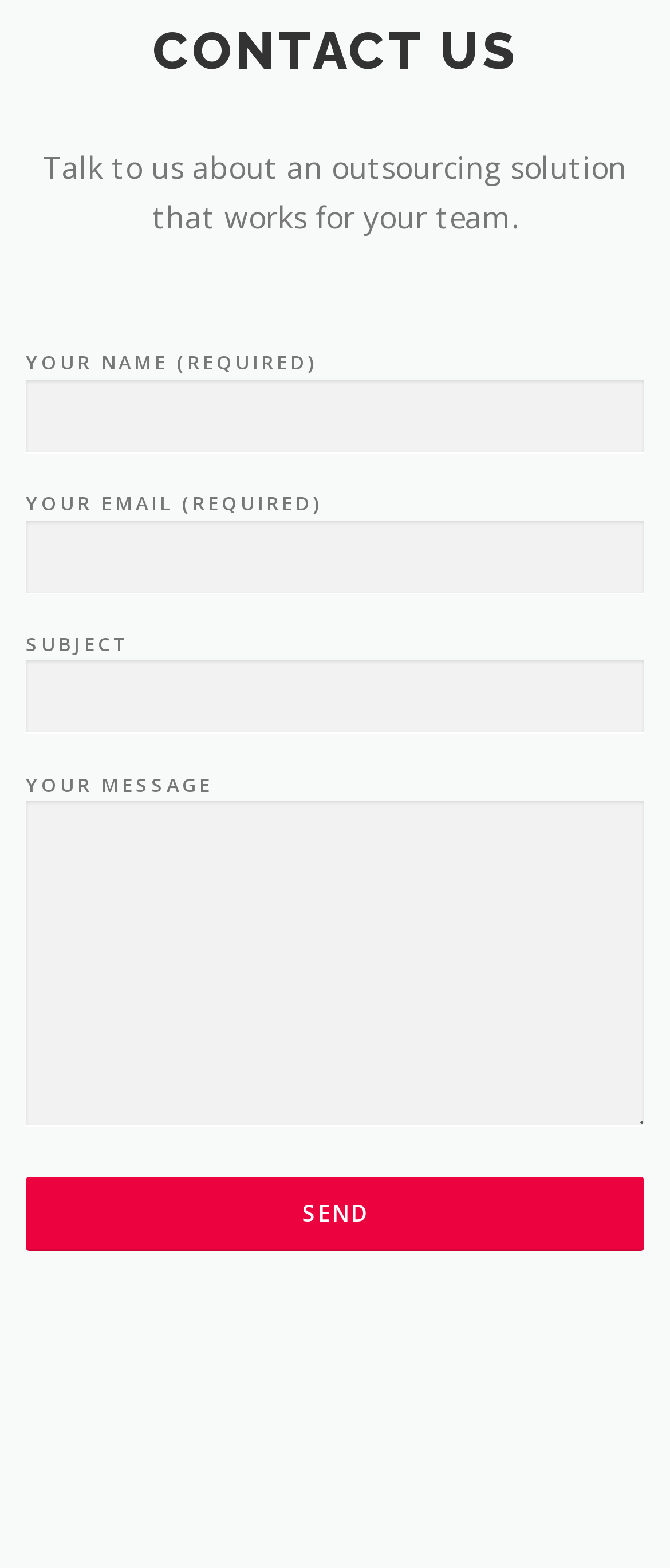Please reply with a single word or brief phrase to the question: 
What is required to submit the contact form?

Name and email